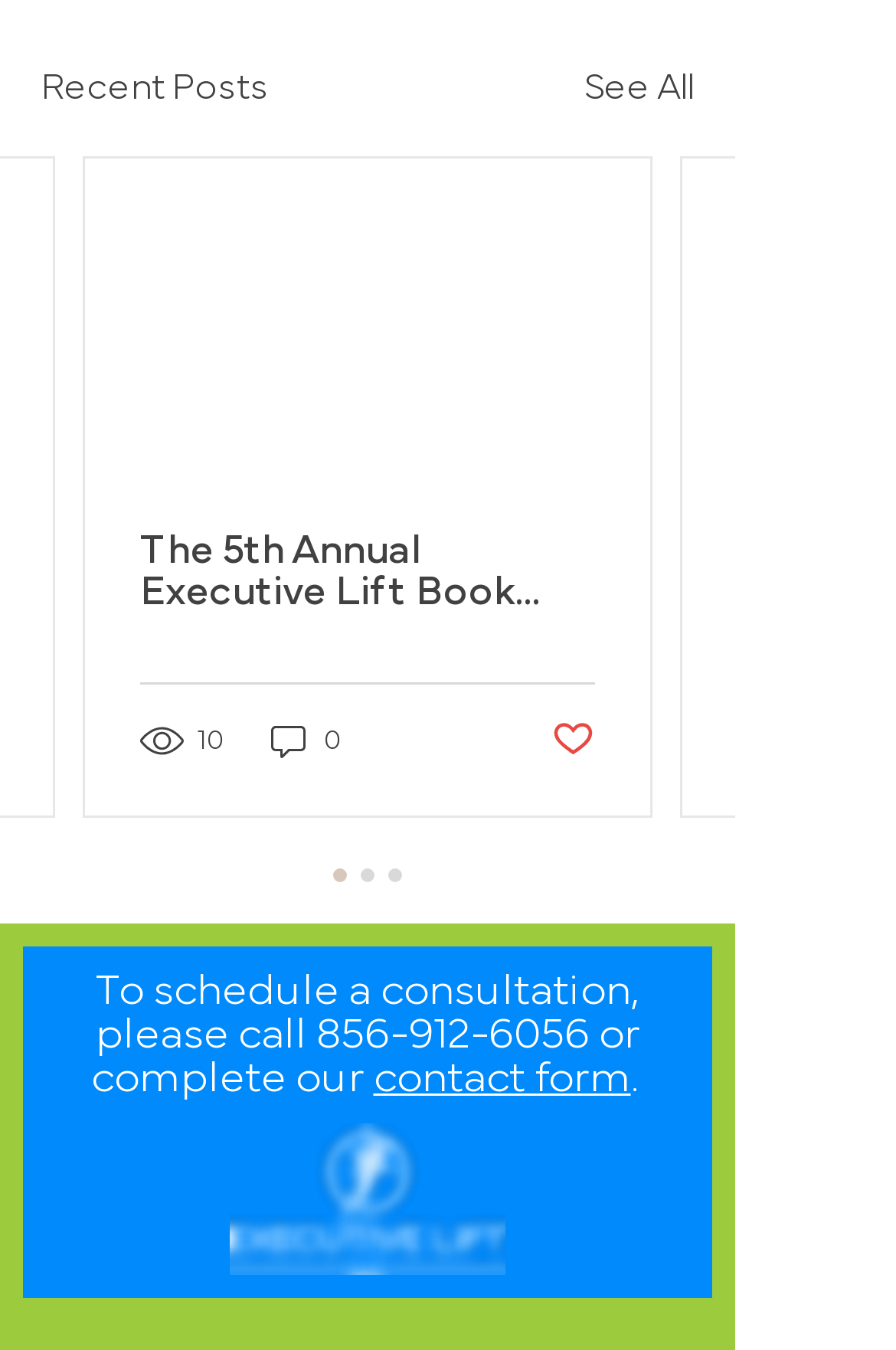Predict the bounding box coordinates for the UI element described as: "Post not marked as liked". The coordinates should be four float numbers between 0 and 1, presented as [left, top, right, bottom].

[0.615, 0.53, 0.664, 0.566]